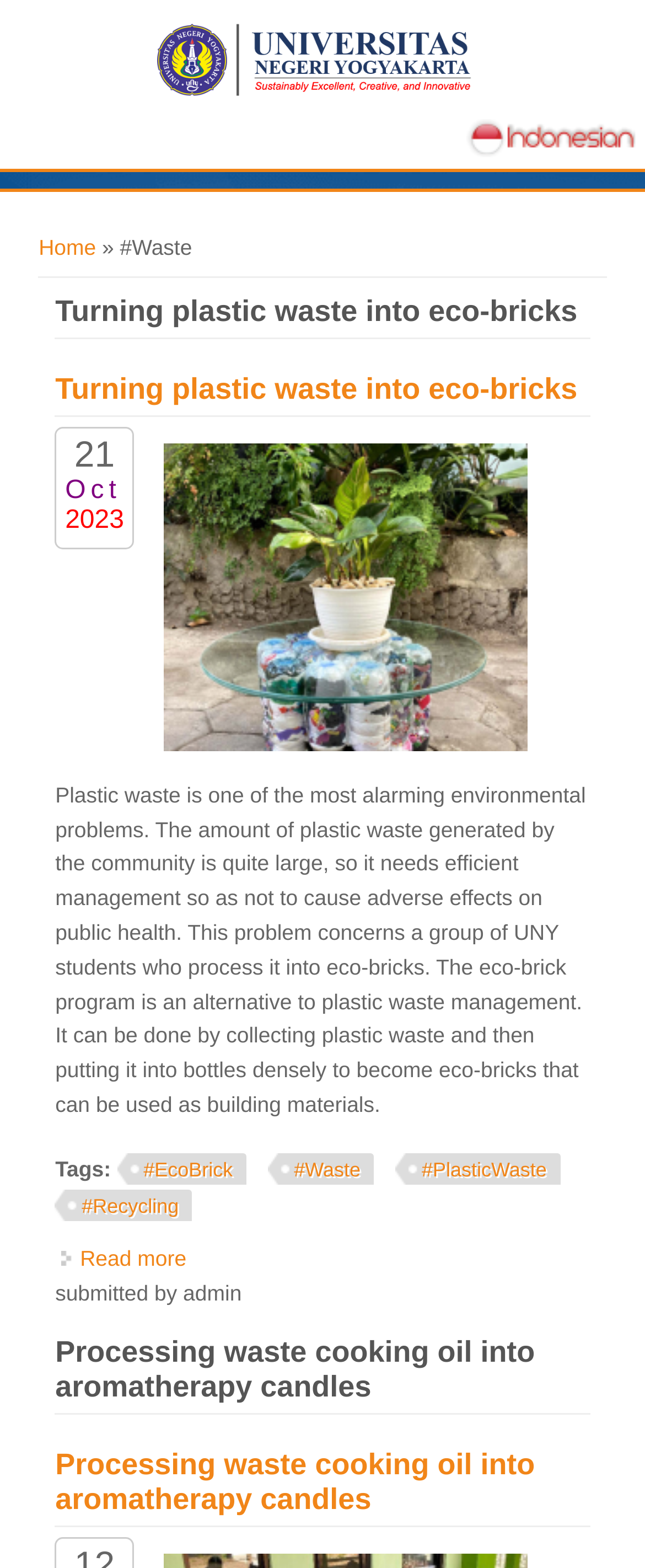Provide the bounding box for the UI element matching this description: "Home".

[0.06, 0.15, 0.149, 0.166]